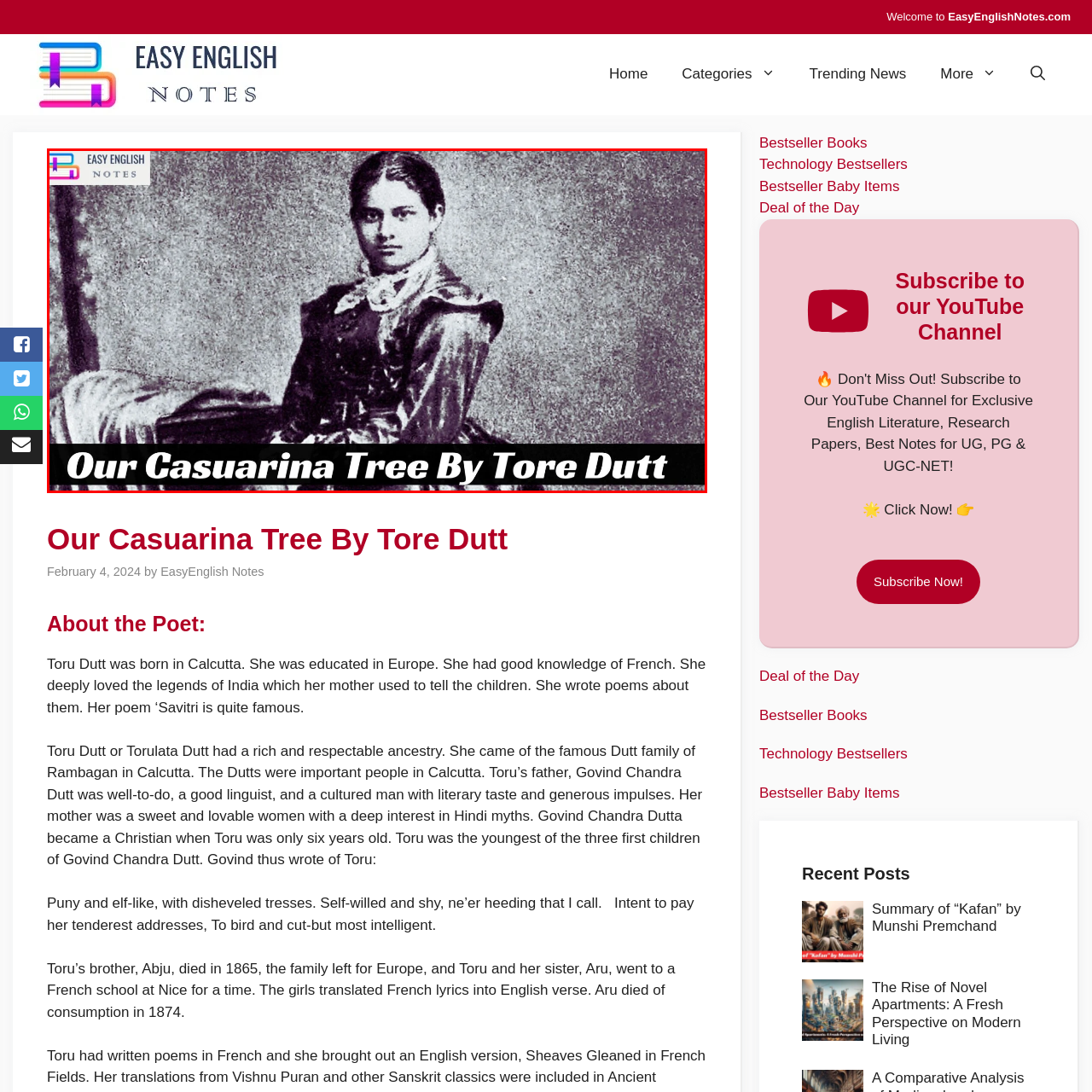Provide an in-depth caption for the image inside the red boundary.

The image titled "Our Casuarina Tree By Tore Dutt" features a historical black-and-white photograph of Toru Dutt, an esteemed Indian poet known for her contributions to English poetry during the 19th century. In the portrait, she sits elegantly, adorned in a dark, richly detailed dress, showcasing the fashion styles of her era. The photograph captures her serene yet contemplative expression, reflecting her introspective nature. The backdrop is subtle, emphasizing her figure, while a prominent caption beneath the image presents the title of her famous poem, inviting viewers to delve into her literary world. This visual representation serves as a reminder of Dutt's significant role in bridging Indian heritage and Western literary traditions.